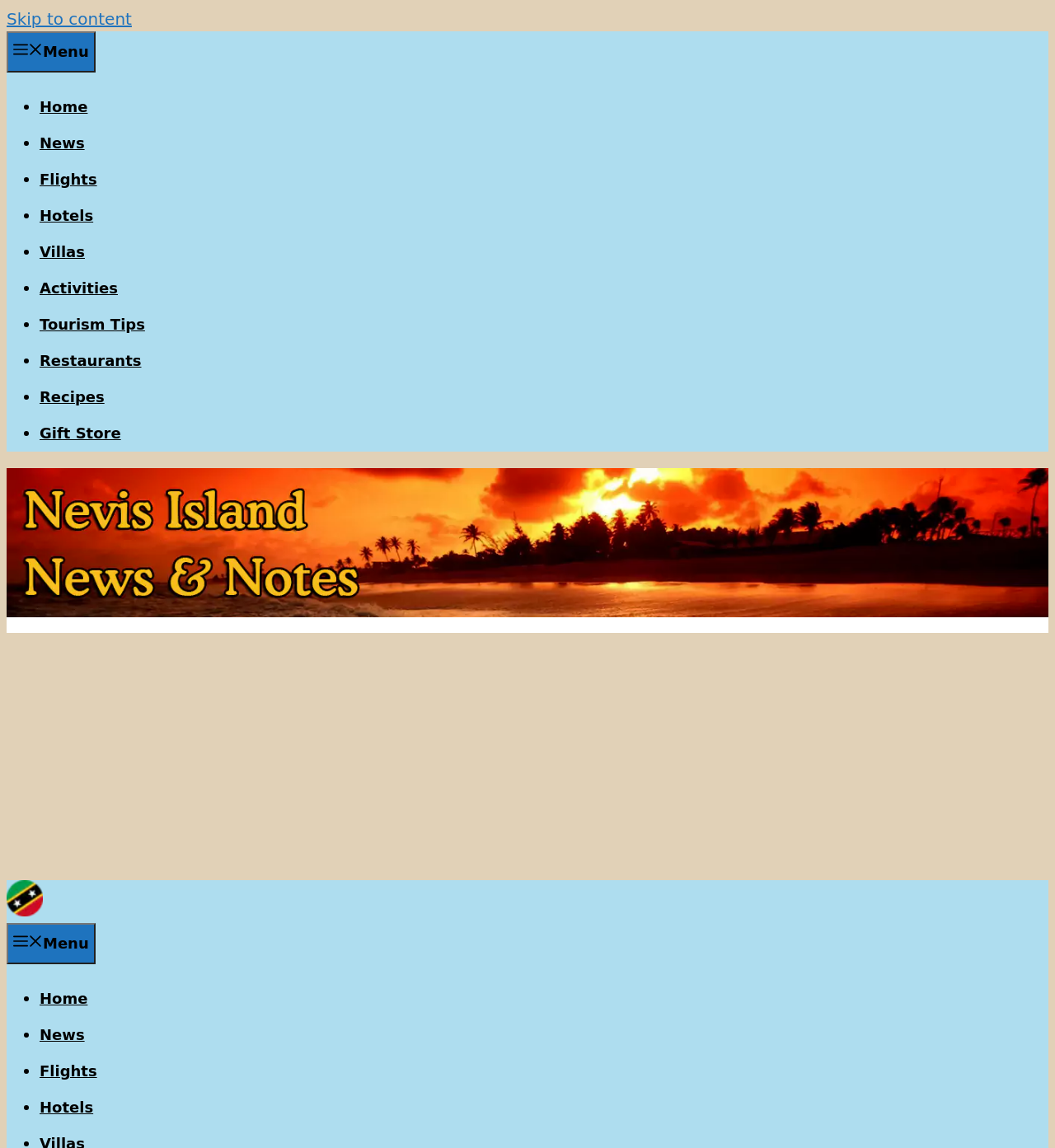Determine the main headline of the webpage and provide its text.

St. Kitts – Nevis To Fly Flags At Half-Staff In Honour Of Sir Clement